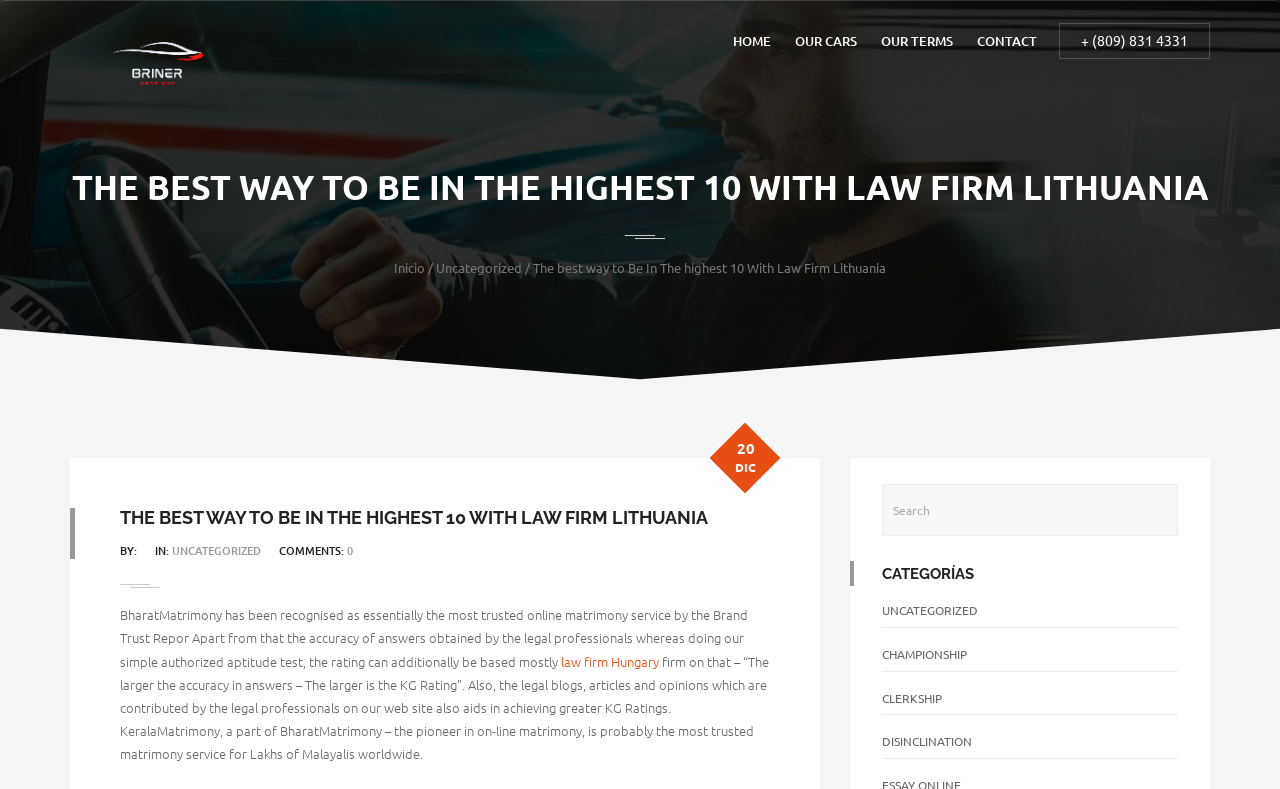Indicate the bounding box coordinates of the clickable region to achieve the following instruction: "click the phone number link."

[0.827, 0.029, 0.945, 0.074]